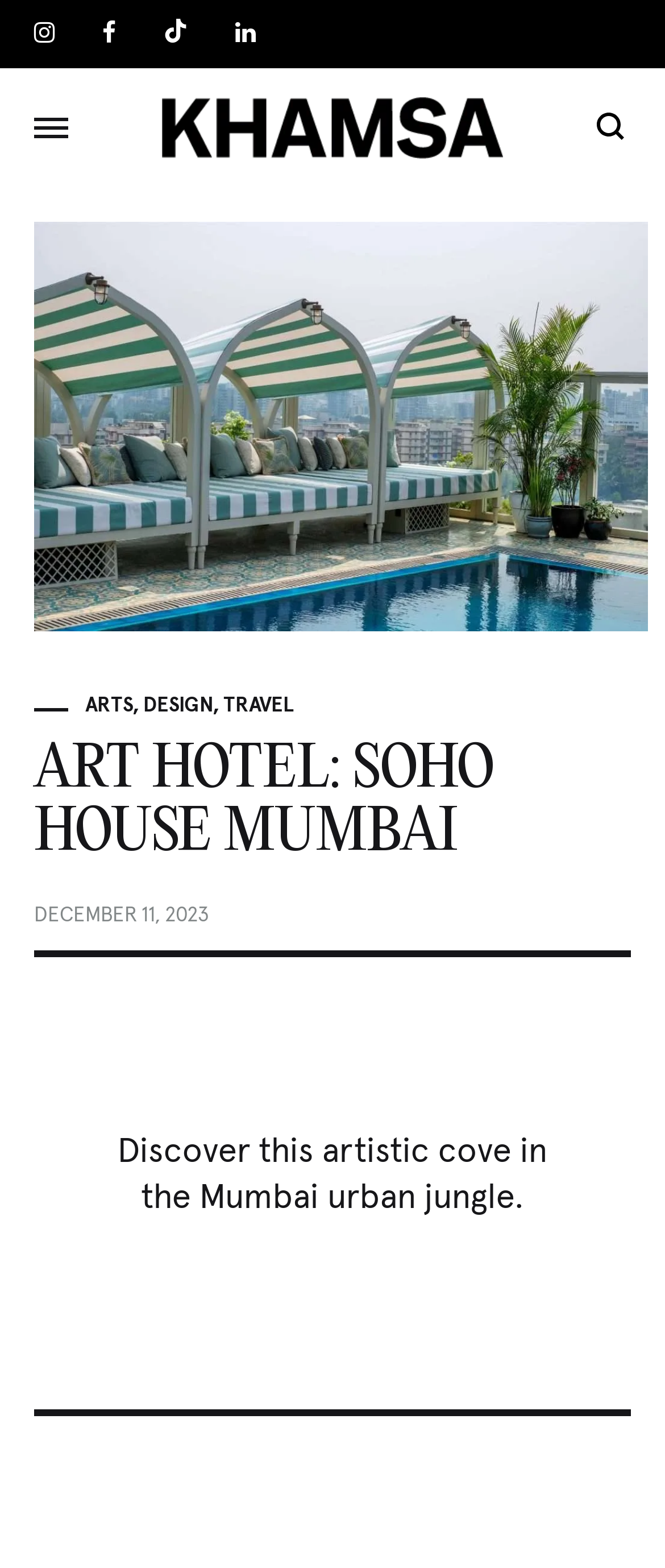What are the categories listed?
Analyze the screenshot and provide a detailed answer to the question.

I looked at the links below the social media links and found the categories listed as ARTS, DESIGN, and TRAVEL, separated by commas.